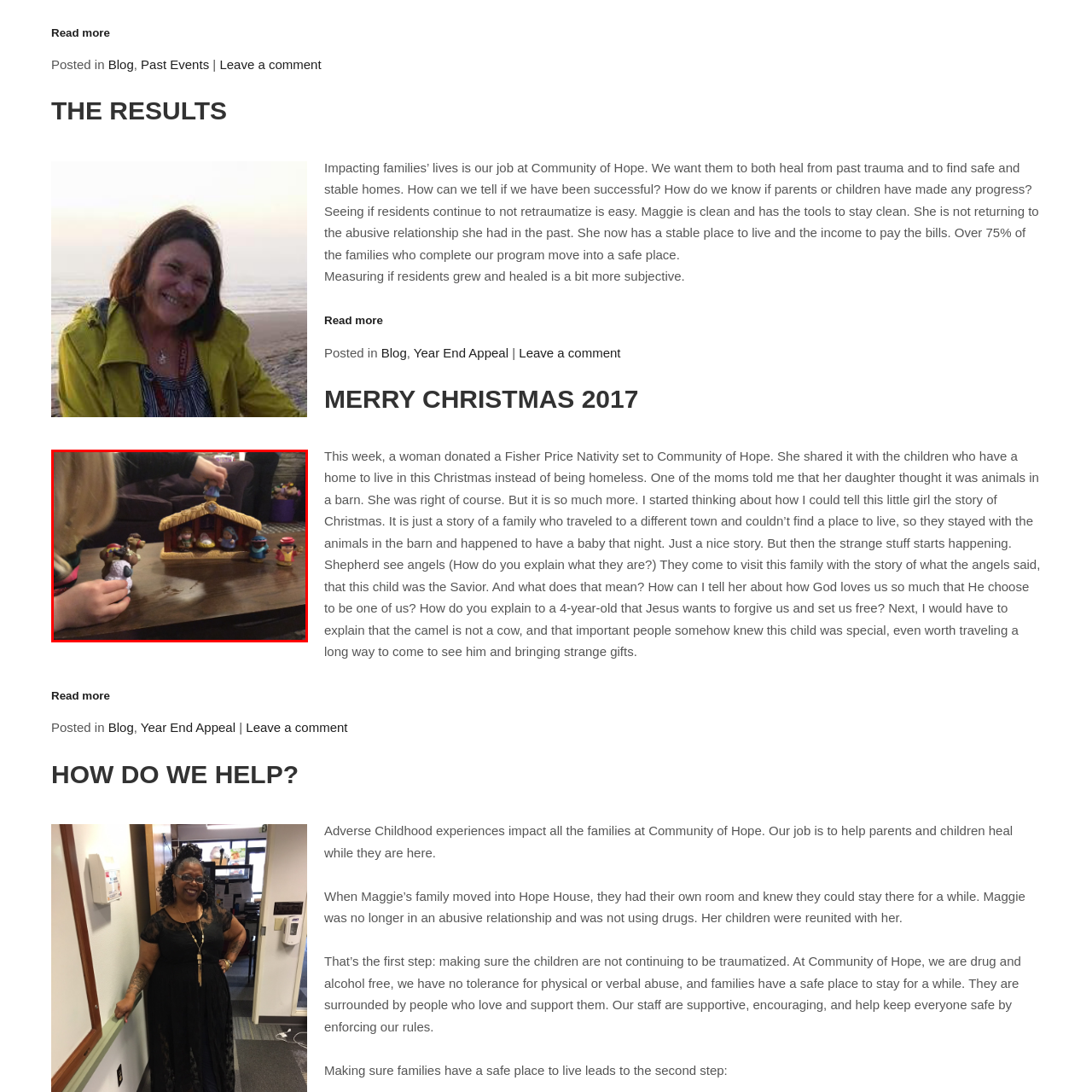Detail the features and components of the image inside the red outline.

In this heartwarming scene, a young child engages in imaginative play with a colorful Fisher Price Nativity set, depicting the birthplace of Jesus. The child is delicately placing a figure atop the miniature stable, surrounded by vibrant characters representing the Nativity scene, including Mary, Joseph, and various animals. The setting features a cozy living room with a plush purple couch and hints of other toys in the background, creating an atmosphere of warmth and festive spirit. This moment highlights the joy of sharing traditional stories and the significance of family togetherness during the Christmas season, as children learn the beautiful story behind the Nativity.